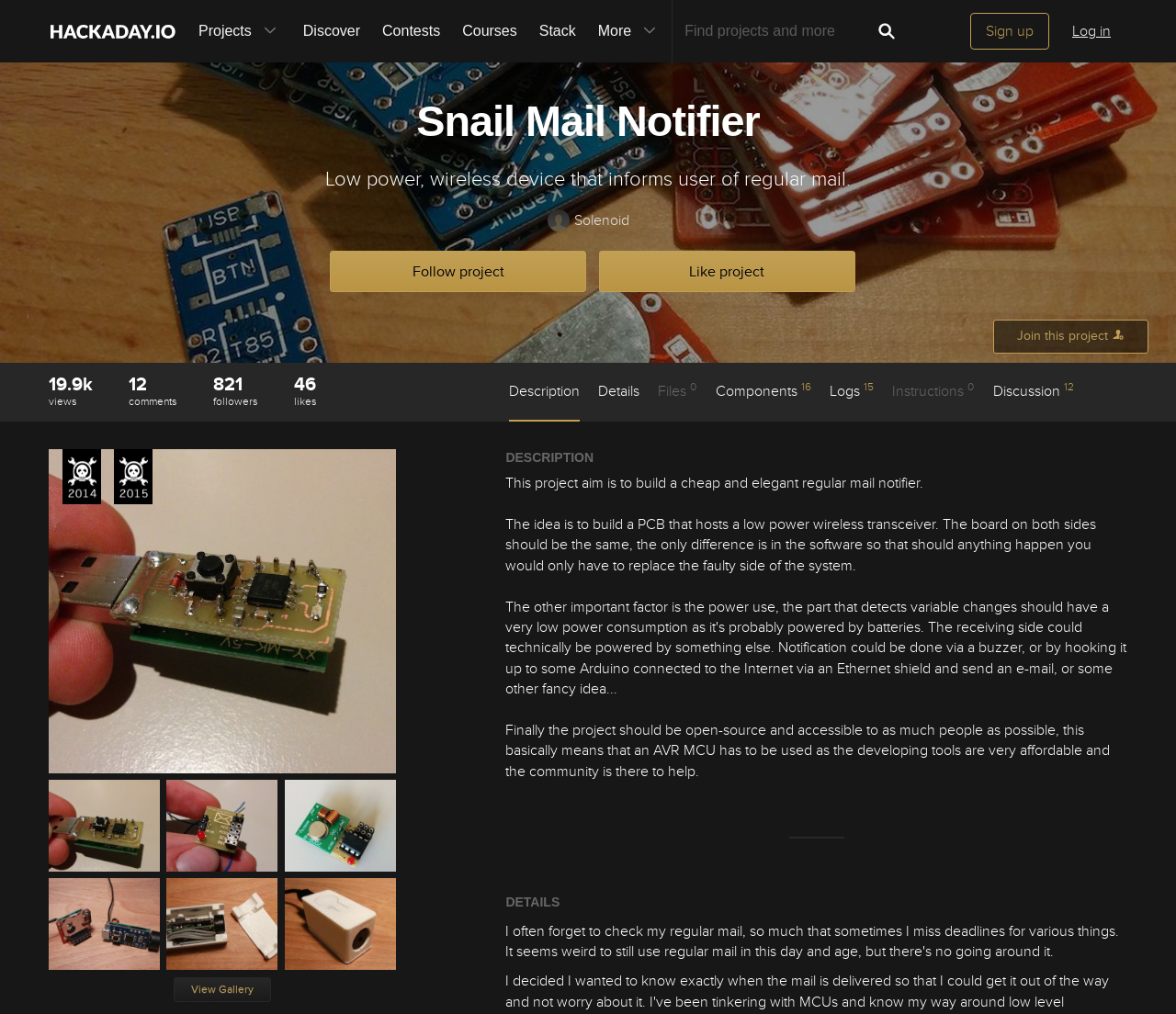How many followers does this project have?
Answer the question with detailed information derived from the image.

I found the answer by looking at the link element with the text '821 followers' which is located near the 'Followers' label.